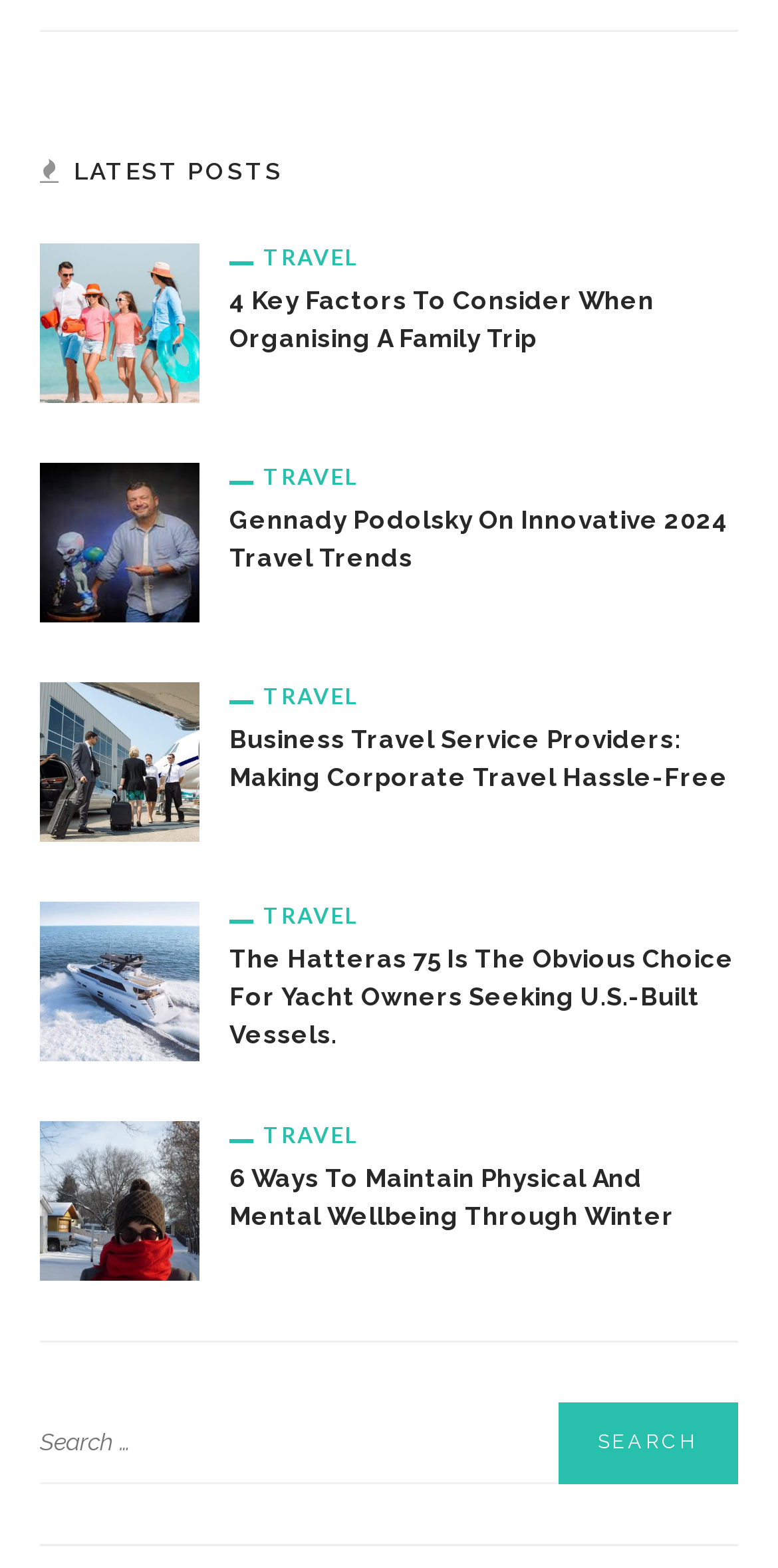What is the title of the first article?
Please ensure your answer to the question is detailed and covers all necessary aspects.

I looked at the first link on the page and found the title of the first article.